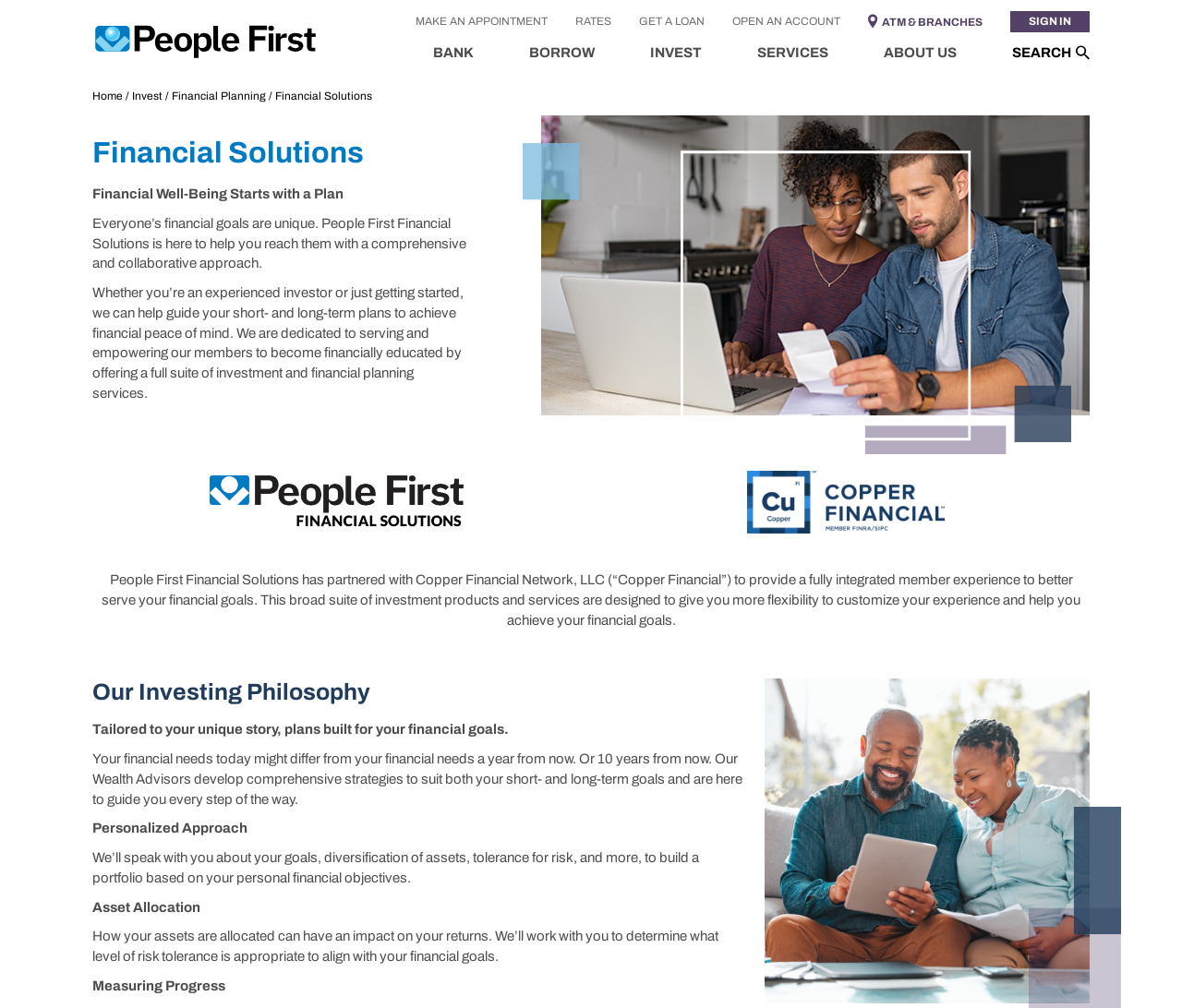From the webpage screenshot, identify the region described by Open an Account. Provide the bounding box coordinates as (top-left x, top-left y, bottom-right x, bottom-right y), with each value being a floating point number between 0 and 1.

[0.62, 0.013, 0.711, 0.031]